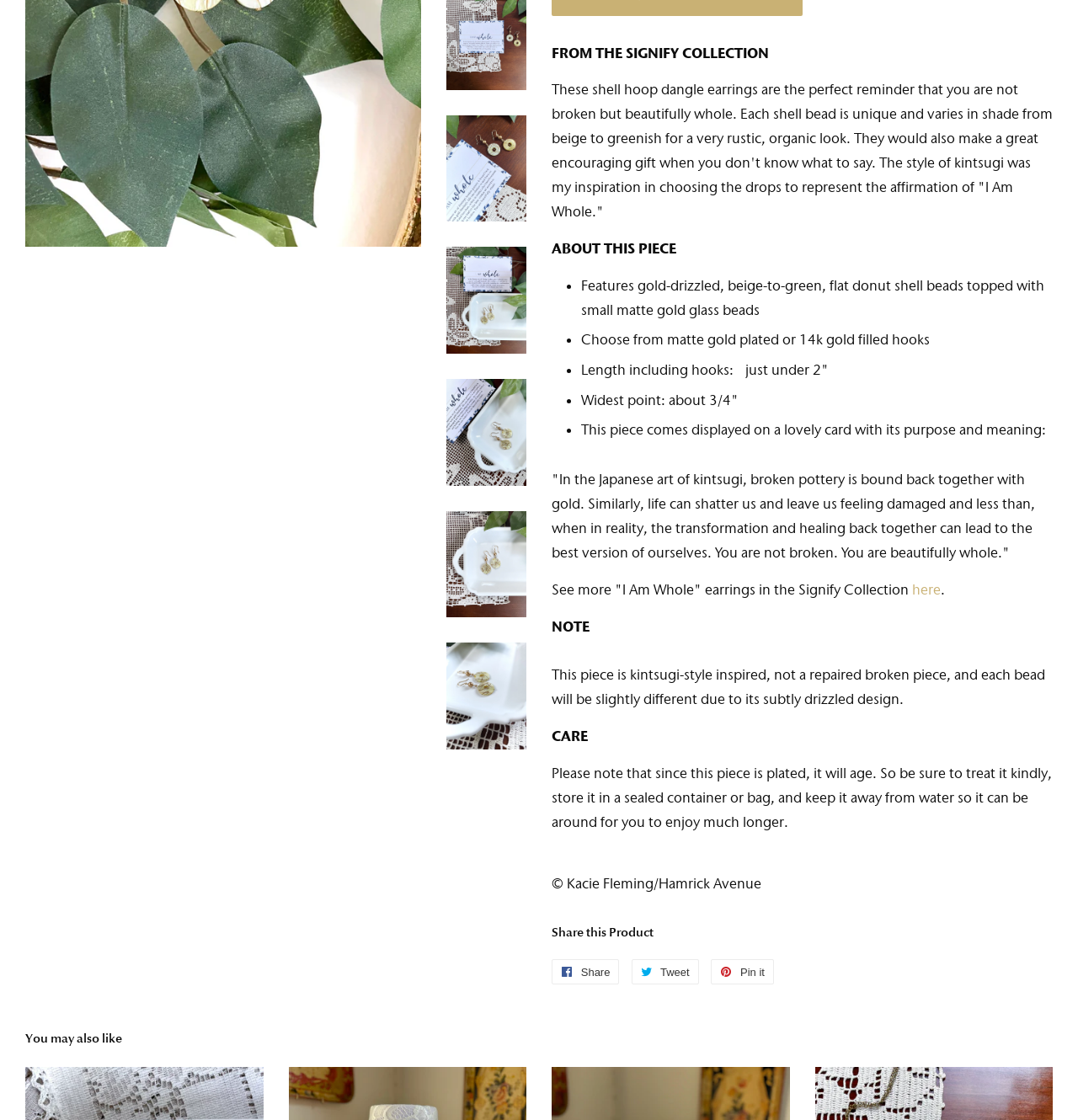Determine the bounding box coordinates for the UI element with the following description: "Pin it Pin on Pinterest". The coordinates should be four float numbers between 0 and 1, represented as [left, top, right, bottom].

[0.66, 0.856, 0.718, 0.879]